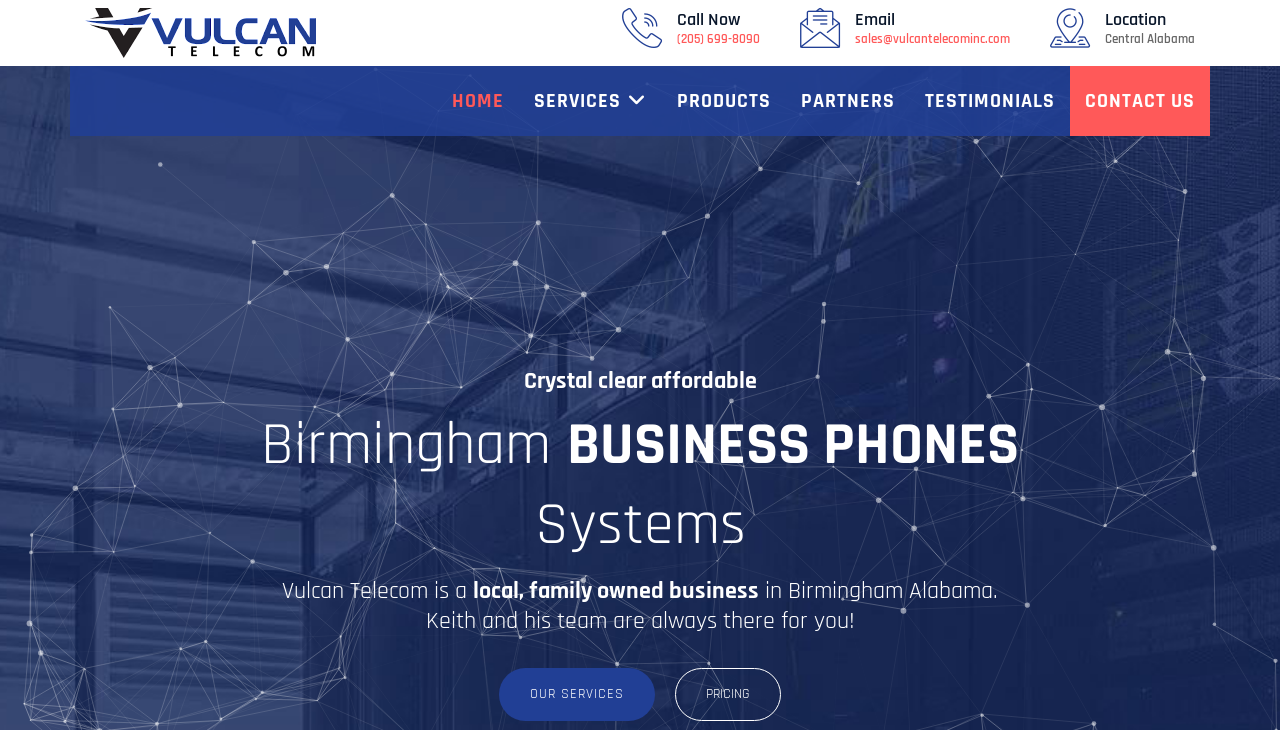Given the webpage screenshot, identify the bounding box of the UI element that matches this description: "Our Services".

[0.39, 0.915, 0.512, 0.988]